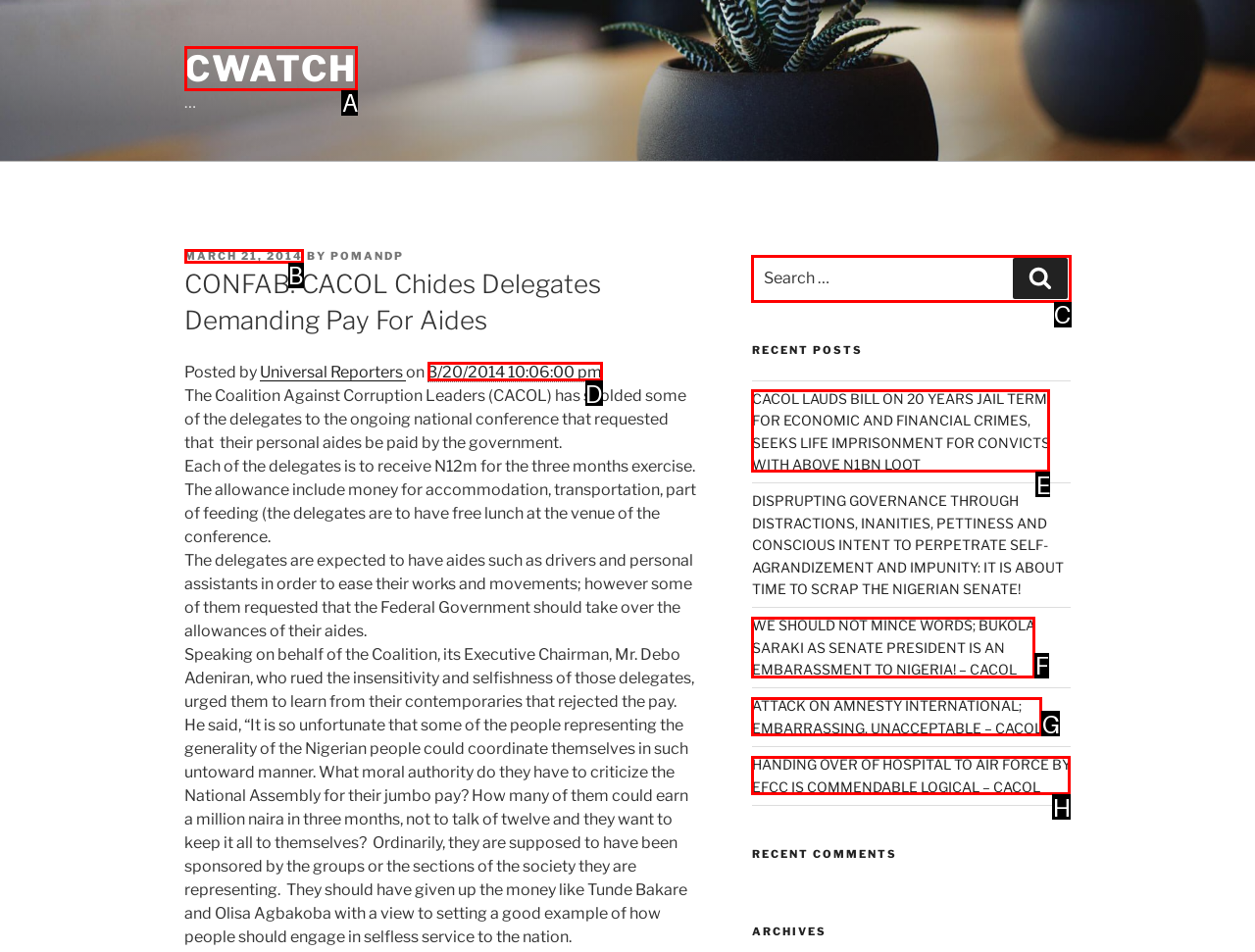Identify the correct UI element to click to follow this instruction: Click on the CWATCH link
Respond with the letter of the appropriate choice from the displayed options.

A